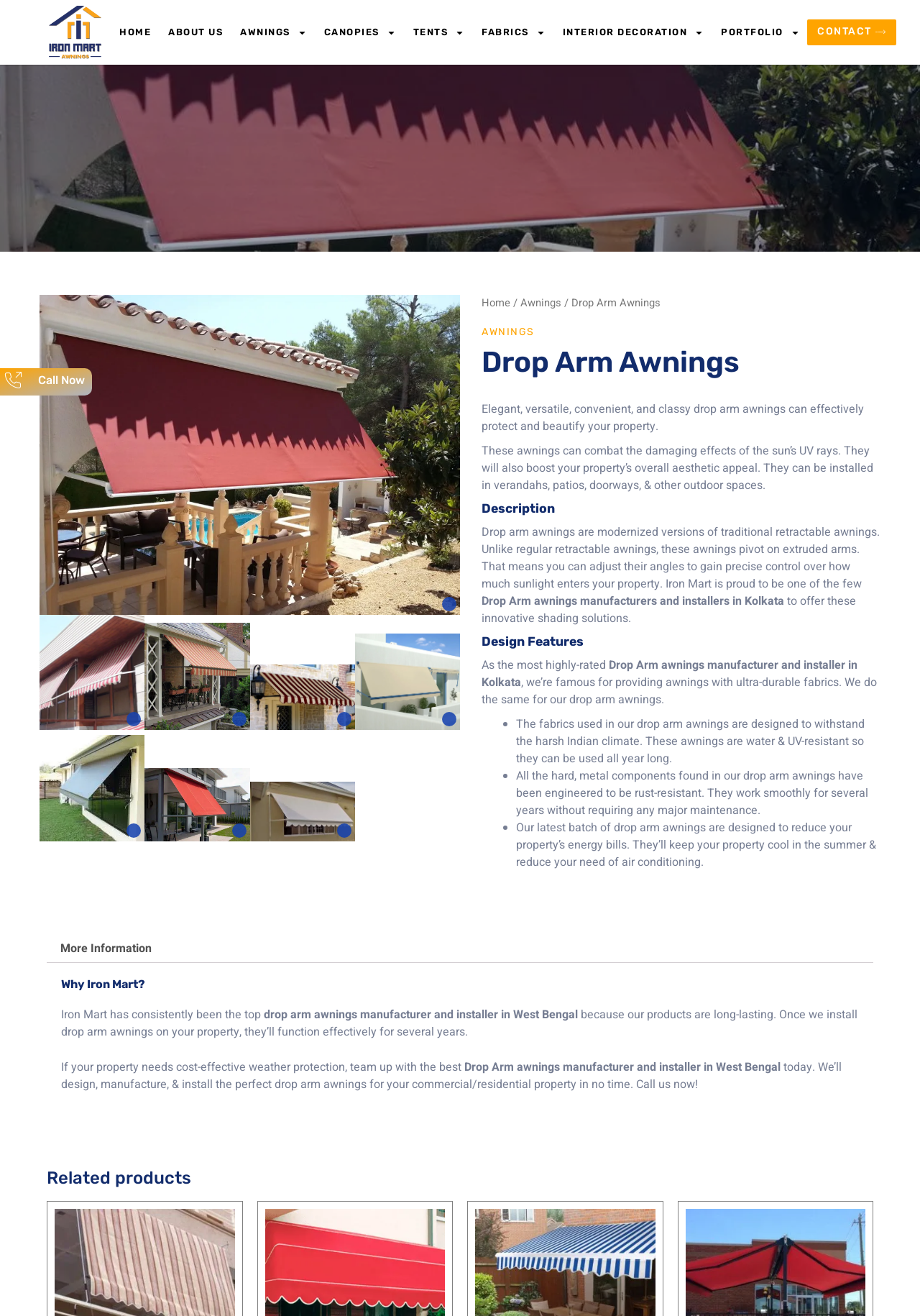Given the element description, predict the bounding box coordinates in the format (top-left x, top-left y, bottom-right x, bottom-right y), using floating point numbers between 0 and 1: Tents

[0.441, 0.013, 0.513, 0.036]